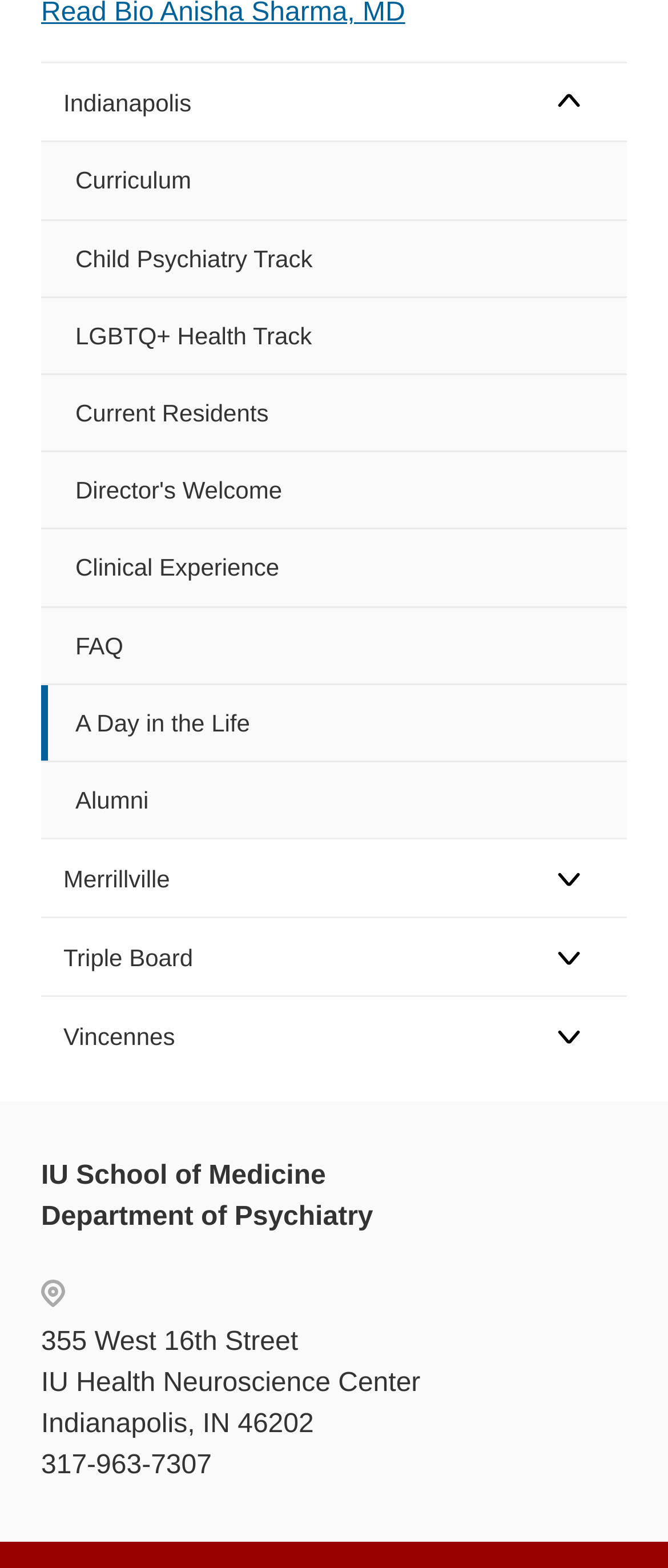What is the phone number of the department?
Please use the visual content to give a single word or phrase answer.

317-963-7307